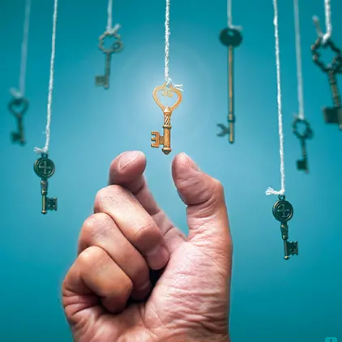Using a single word or phrase, answer the following question: 
What do the surrounding keys represent?

Choice and discovery